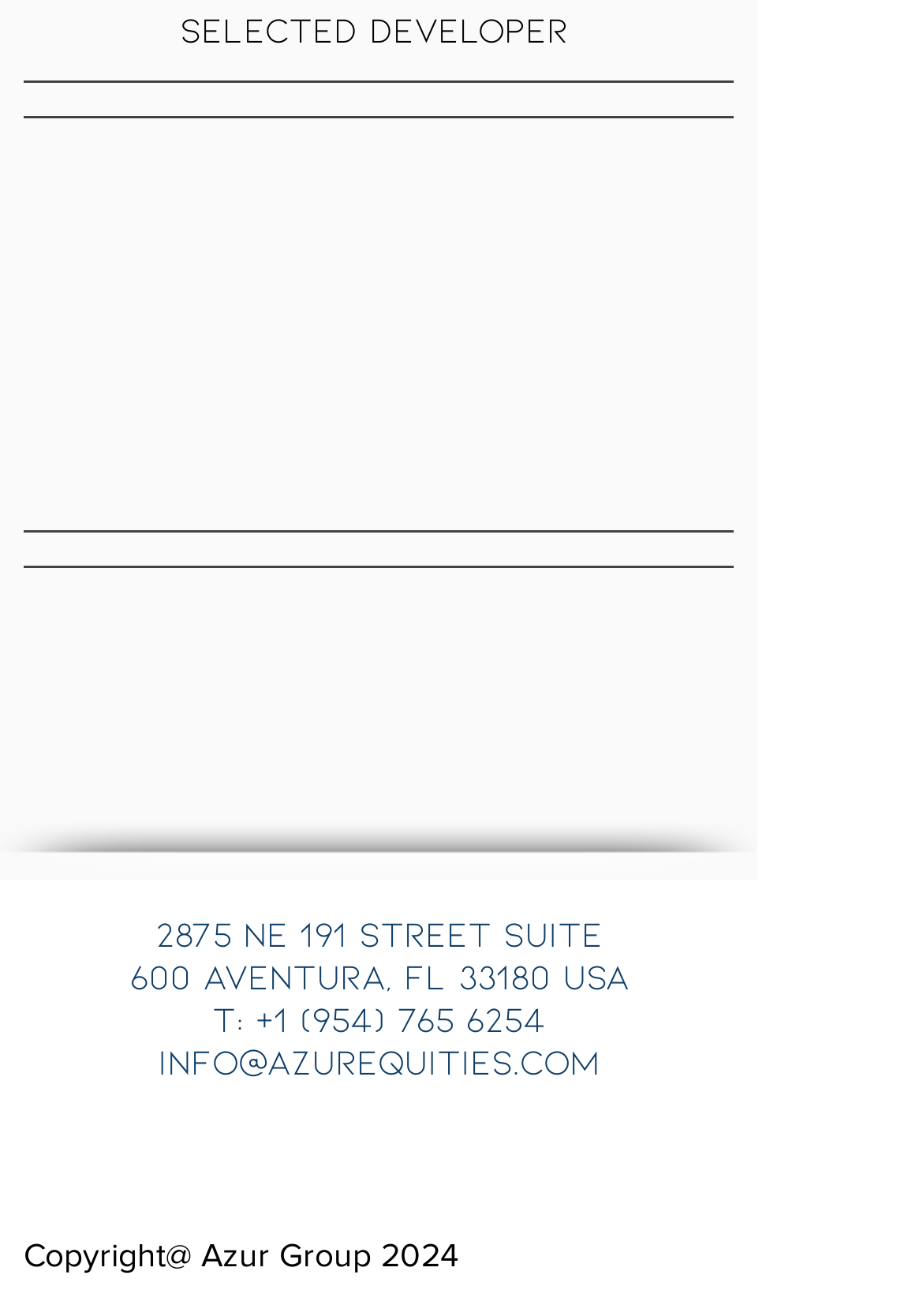Locate and provide the bounding box coordinates for the HTML element that matches this description: "aria-label="LinkedIn"".

[0.238, 0.858, 0.328, 0.921]